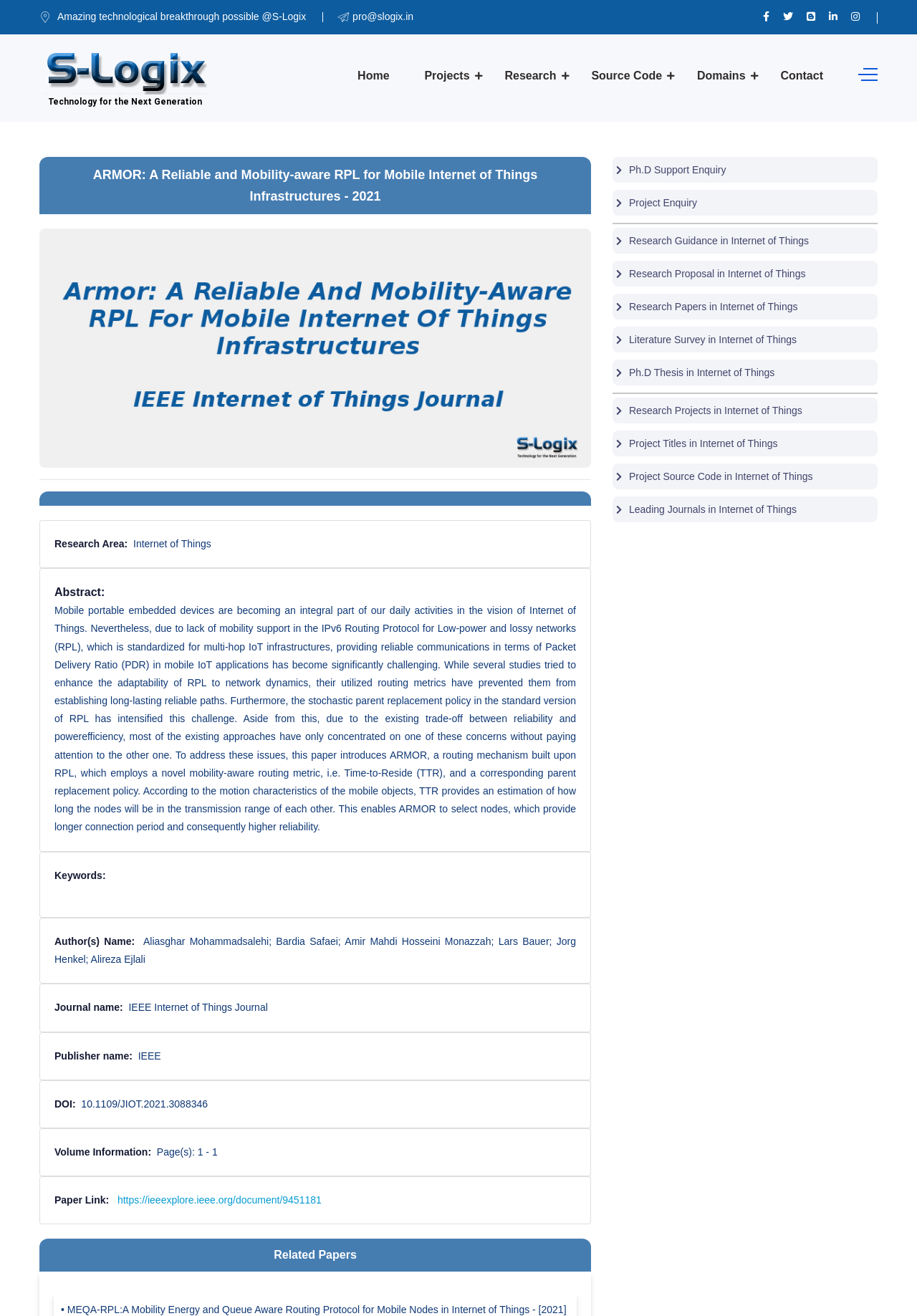Point out the bounding box coordinates of the section to click in order to follow this instruction: "Mute the video".

None